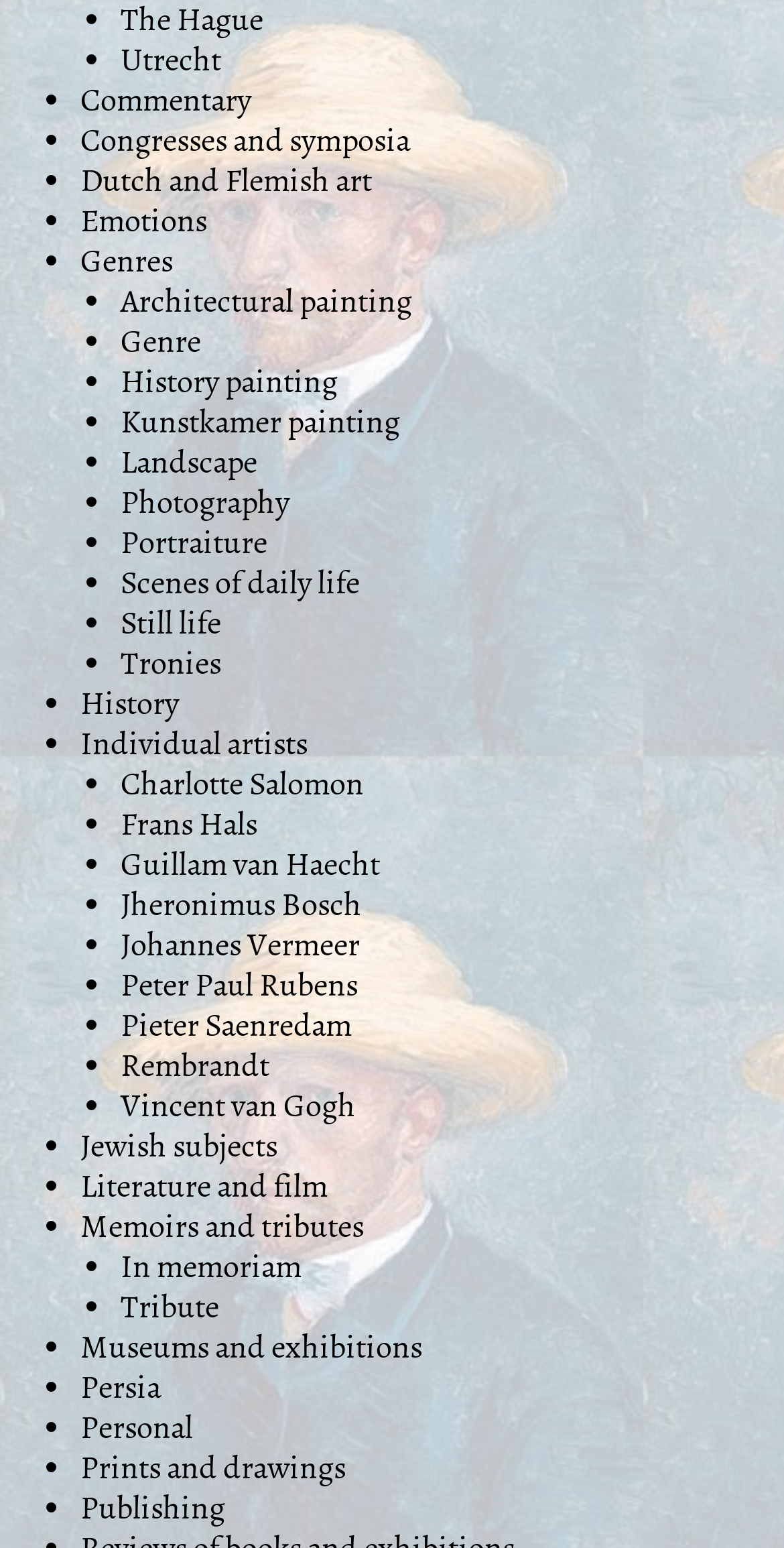Please determine the bounding box coordinates of the section I need to click to accomplish this instruction: "Enter website".

None